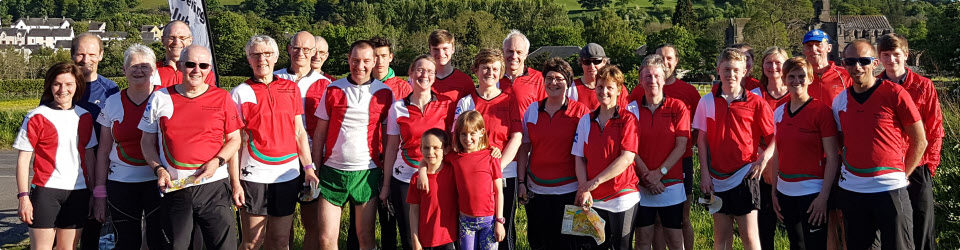Outline with detail what the image portrays.

The image showcases a spirited group of members from the Roxburgh Reivers Orienteering Club, gathered together, proudly wearing their vibrant red and white club shirts. The team appears cheerful and eager, embodying a sense of camaraderie and enthusiasm typically found among orienteering enthusiasts. Set against a lush green backdrop, possibly indicating a picturesque Scottish location, this gathering reflects the club's strong community spirit. Notably, a young girl stands in the front, adding a familial feel to the assembly, suggesting that the club welcomes participants of all ages. This photograph symbolizes the club's commitment to fostering connections and promoting orienteering within the Scottish Borders since its establishment in 1969.